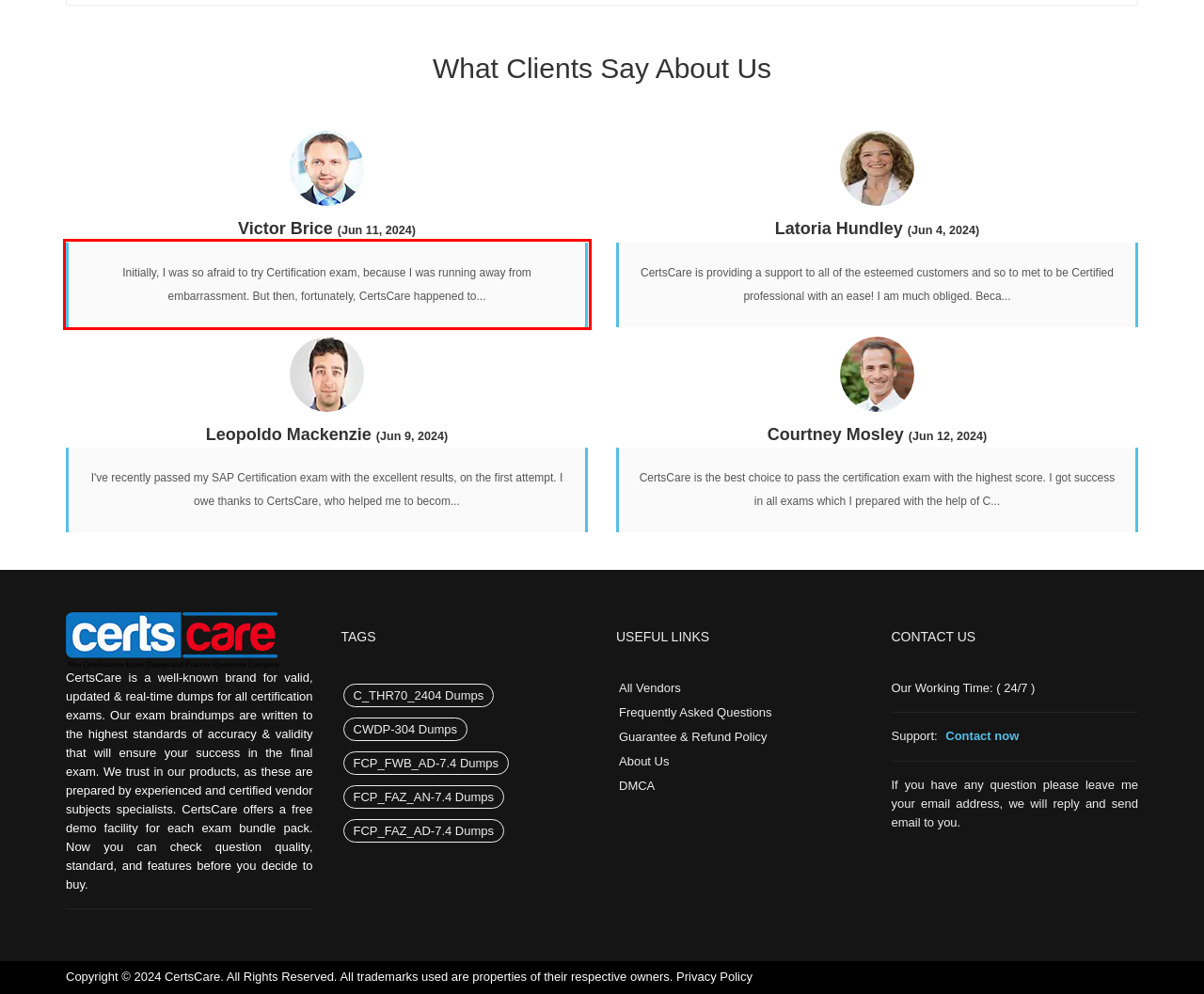Analyze the screenshot of a webpage where a red rectangle is bounding a UI element. Extract and generate the text content within this red bounding box.

Initially, I was so afraid to try Certification exam, because I was running away from embarrassment. But then, fortunately, CertsCare happened to...